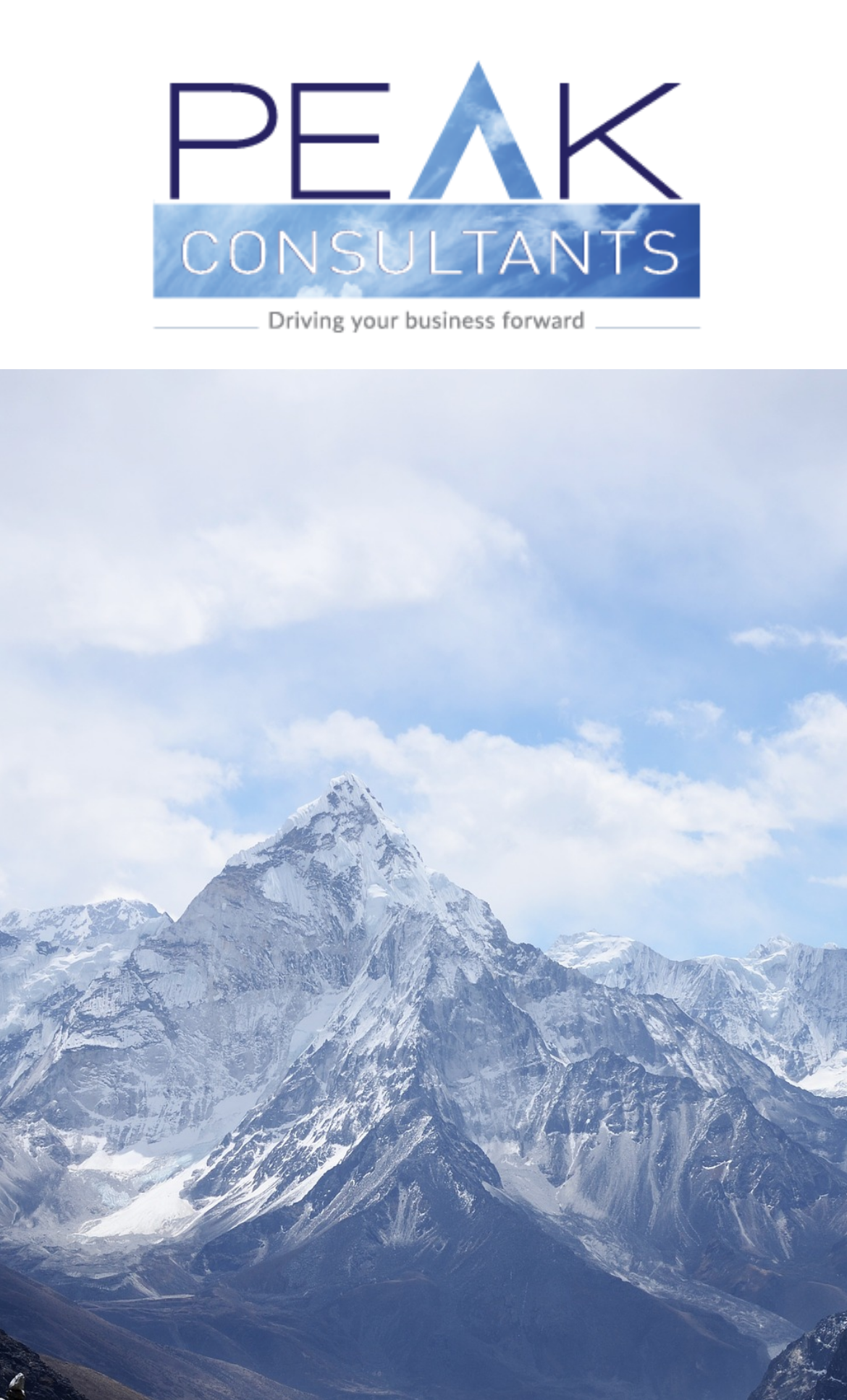Identify the first-level heading on the webpage and generate its text content.

About Peak Consultants